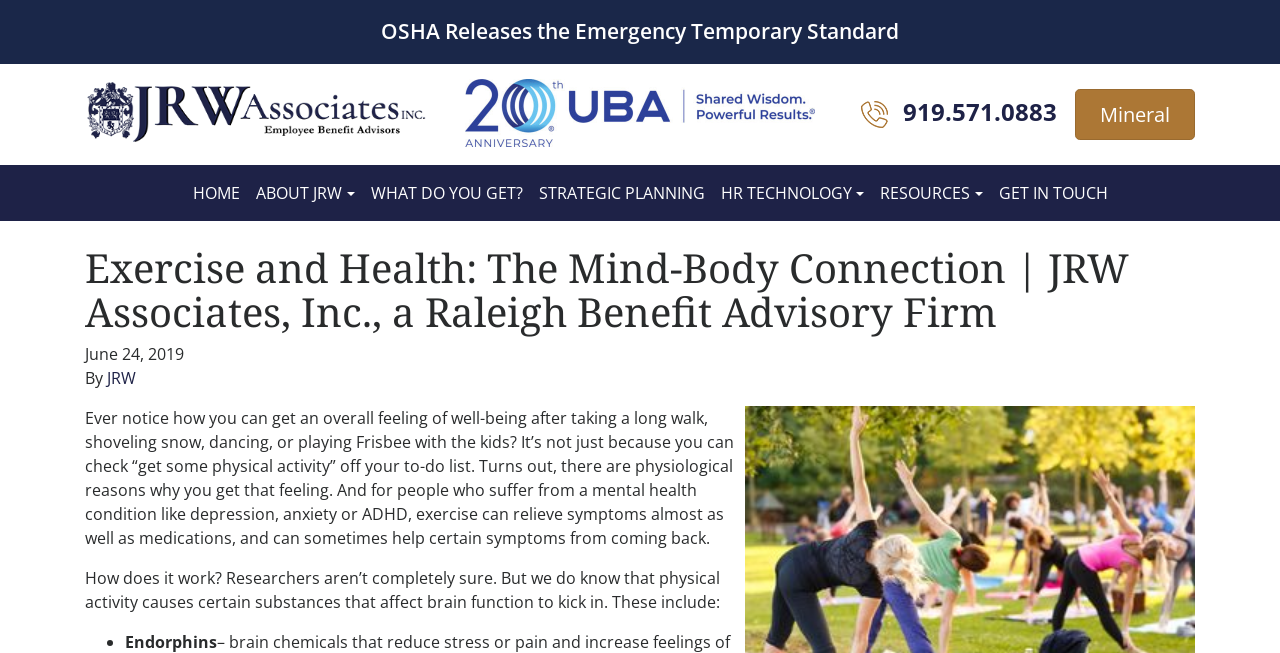Respond to the following question with a brief word or phrase:
What is one of the substances mentioned that affect brain function?

Endorphins